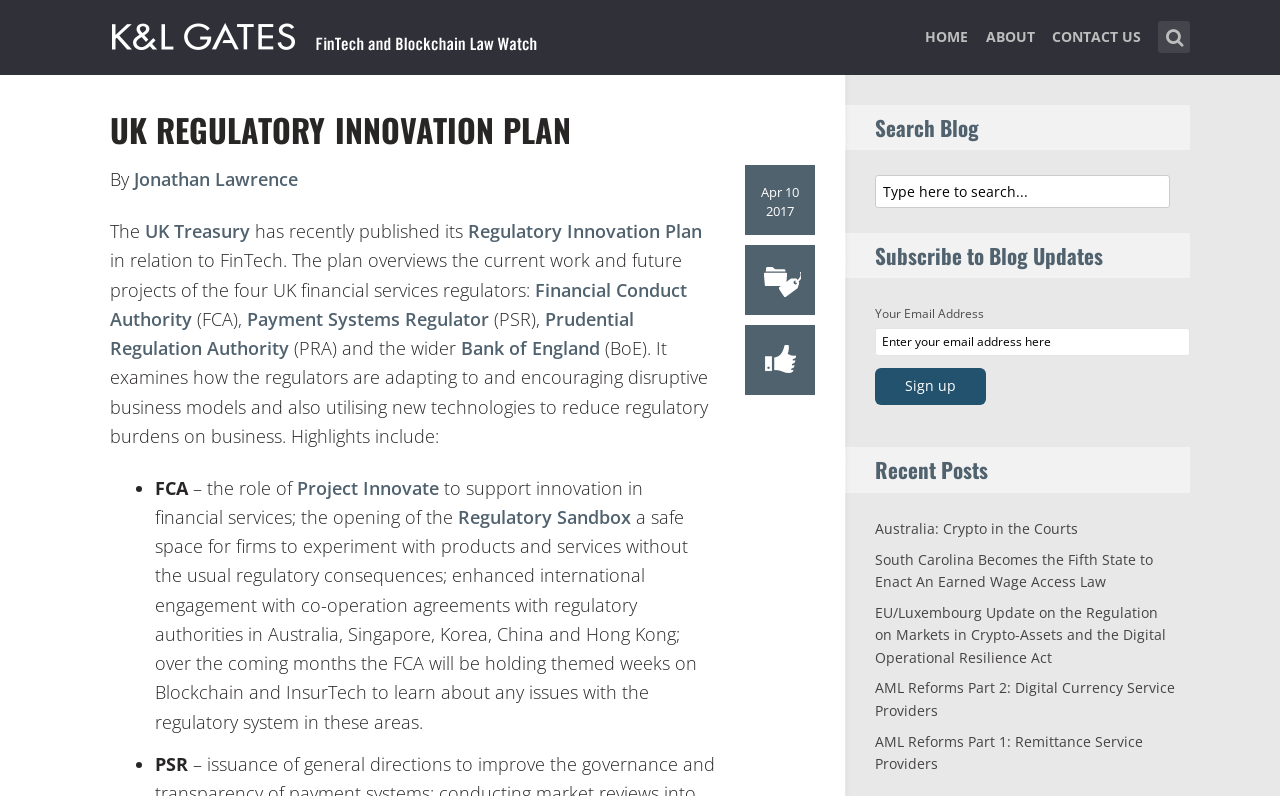Predict the bounding box coordinates of the area that should be clicked to accomplish the following instruction: "Read the article by Jonathan Lawrence". The bounding box coordinates should consist of four float numbers between 0 and 1, i.e., [left, top, right, bottom].

[0.105, 0.21, 0.233, 0.24]